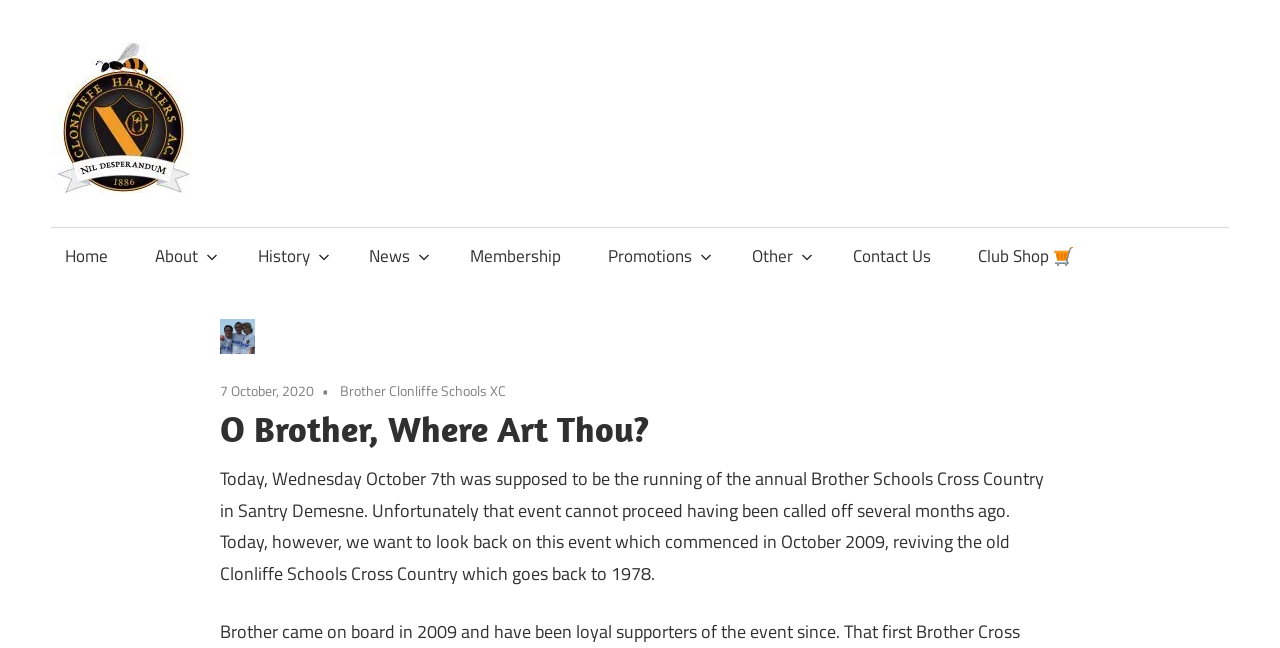Please identify the bounding box coordinates of where to click in order to follow the instruction: "Read the news".

[0.278, 0.35, 0.341, 0.44]